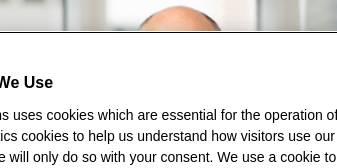Elaborate on all the elements present in the image.

The image features a professional headshot of an individual named George A. Davis. He appears to be associated with a corporate or legal context, as indicated by his role, which likely involves providing counsel in financial and operational restructurings. The image is part of a section titled "CONTACTS," suggesting that it is meant to provide personal identification in a business setting. Below the image, relevant details such as his full name, location in New York, email address, and phone number are presented, emphasizing accessibility for clients or colleagues seeking to connect with him. This structured presentation conveys professionalism and invites further interaction.